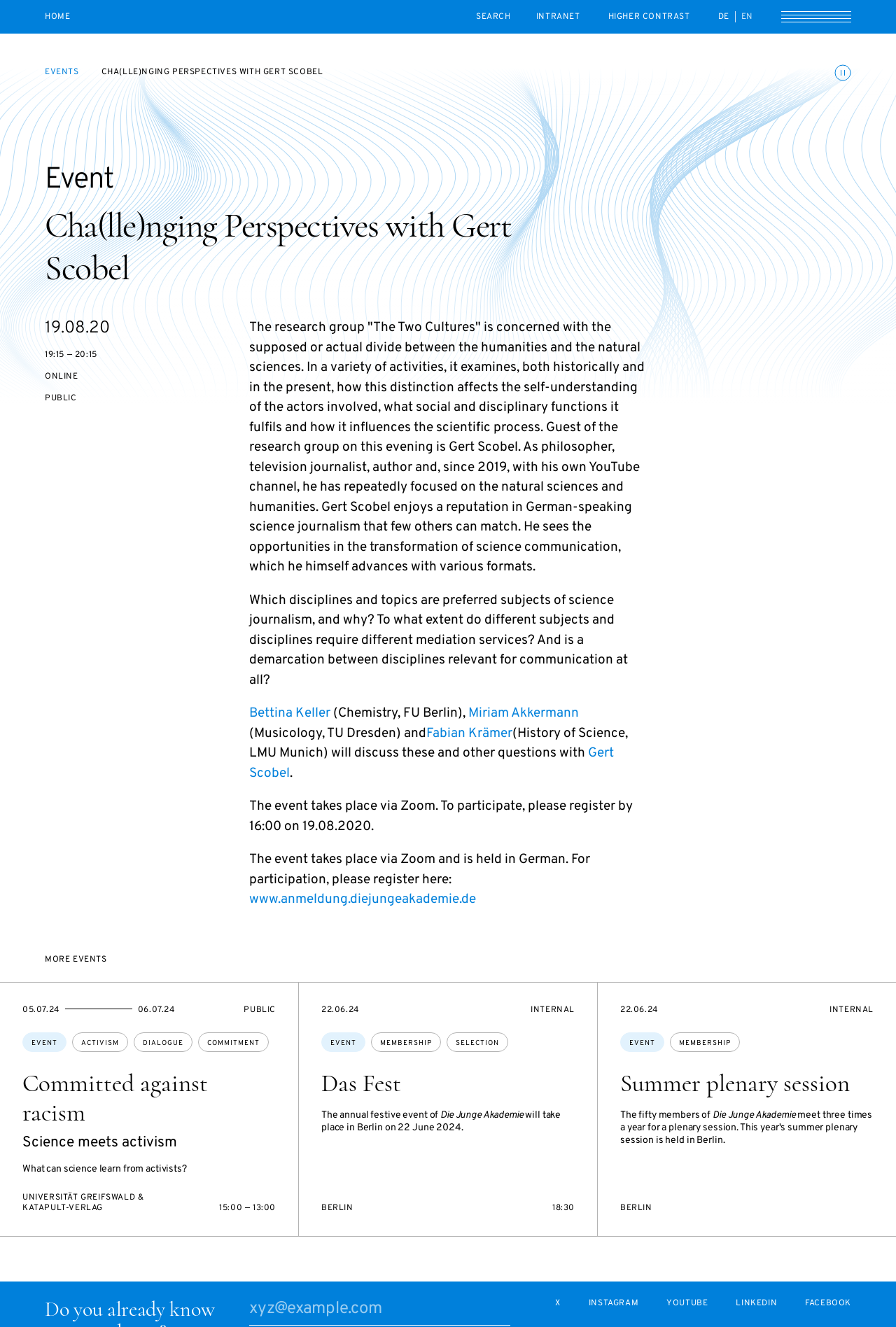Identify the bounding box coordinates of the clickable region to carry out the given instruction: "Go to the event page".

[0.05, 0.05, 0.088, 0.059]